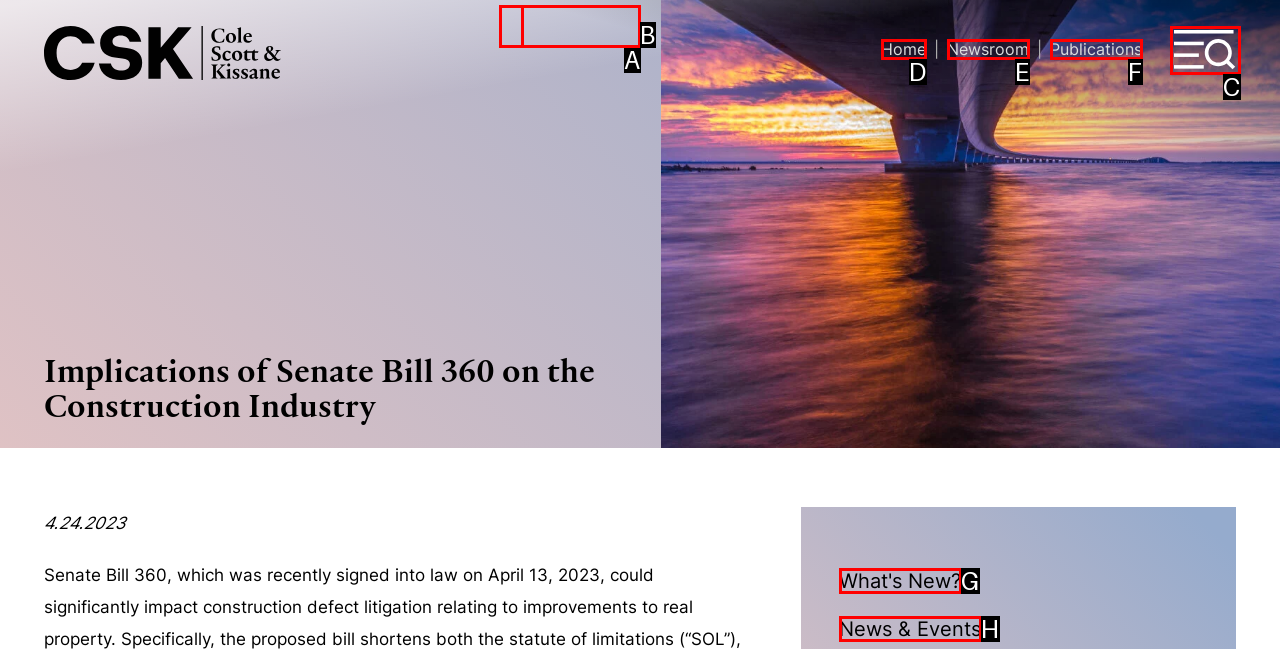Find the HTML element that matches the description: Newsroom
Respond with the corresponding letter from the choices provided.

E